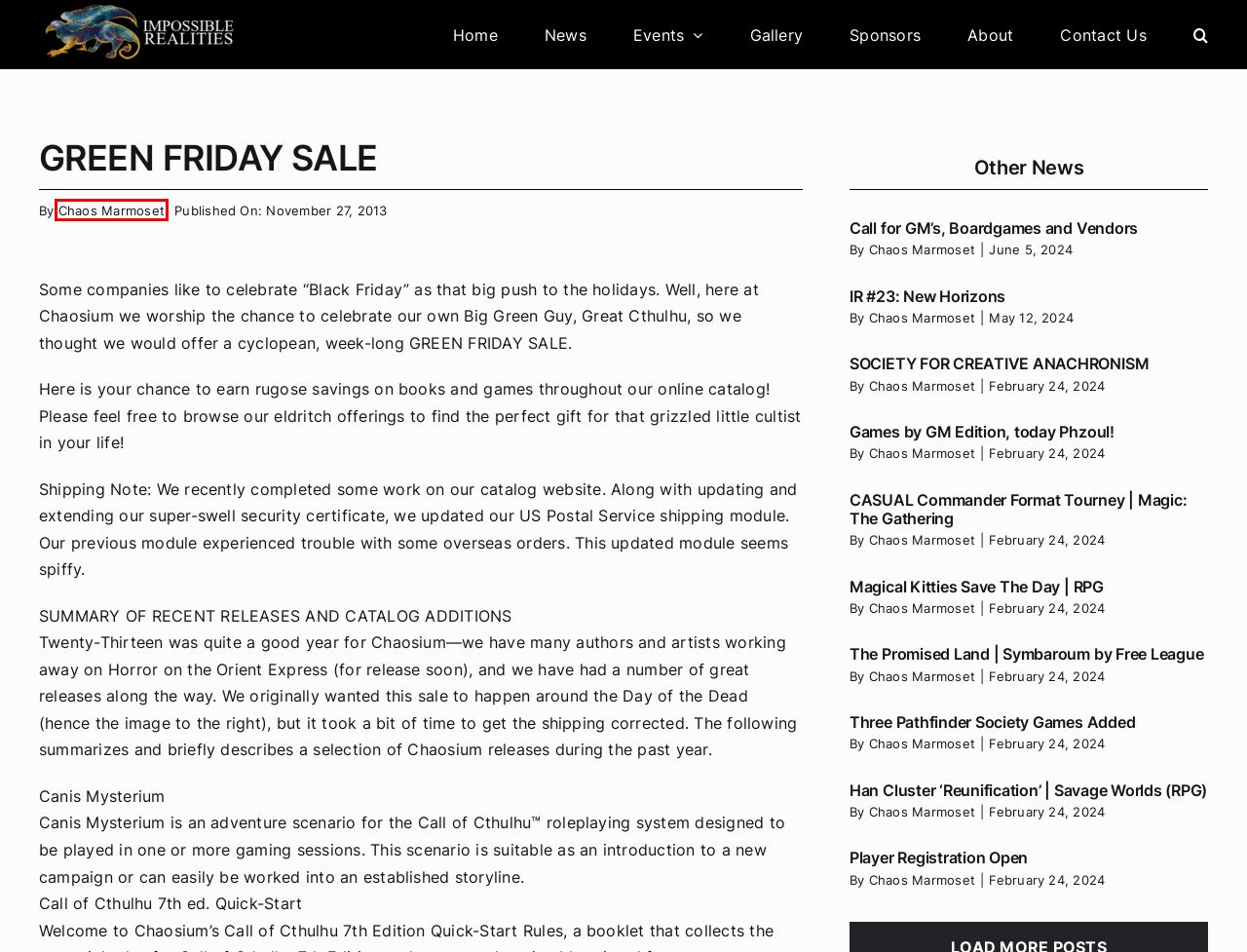Examine the screenshot of a webpage with a red bounding box around an element. Then, select the webpage description that best represents the new page after clicking the highlighted element. Here are the descriptions:
A. Chaos Marmoset – Impossible Realities
B. Gallery – Impossible Realities
C. News – Impossible Realities
D. Three Pathfinder Society Games Added – Impossible Realities
E. About – Impossible Realities
F. The Promised Land | Symbaroum by Free League – Impossible Realities
G. Impossible Realities – Impossible Realities Gaming Convention
H. Player Registration Open – Impossible Realities

A